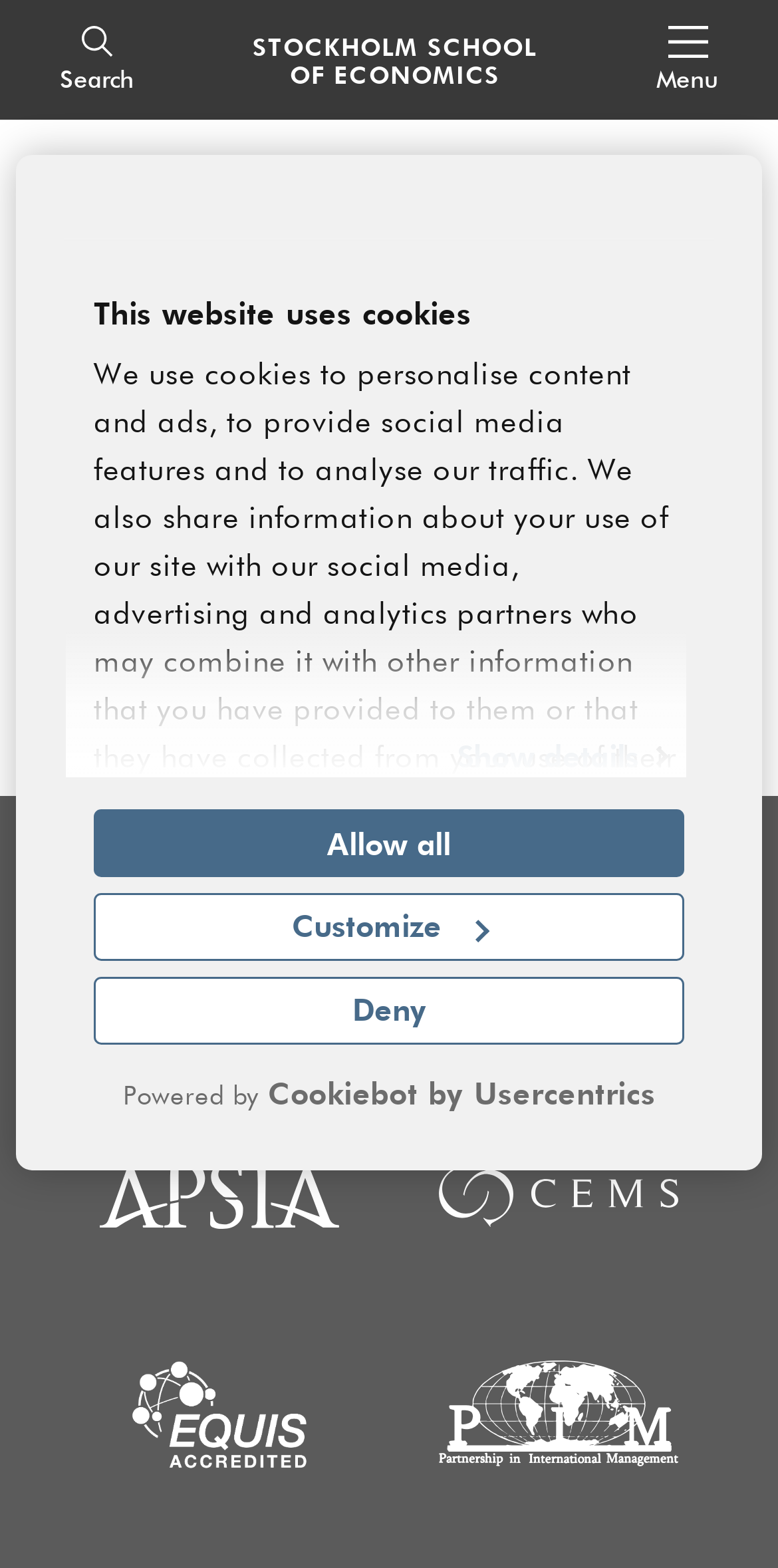Predict the bounding box of the UI element that fits this description: "Powered by Cookiebot by Usercentrics".

[0.121, 0.685, 0.879, 0.712]